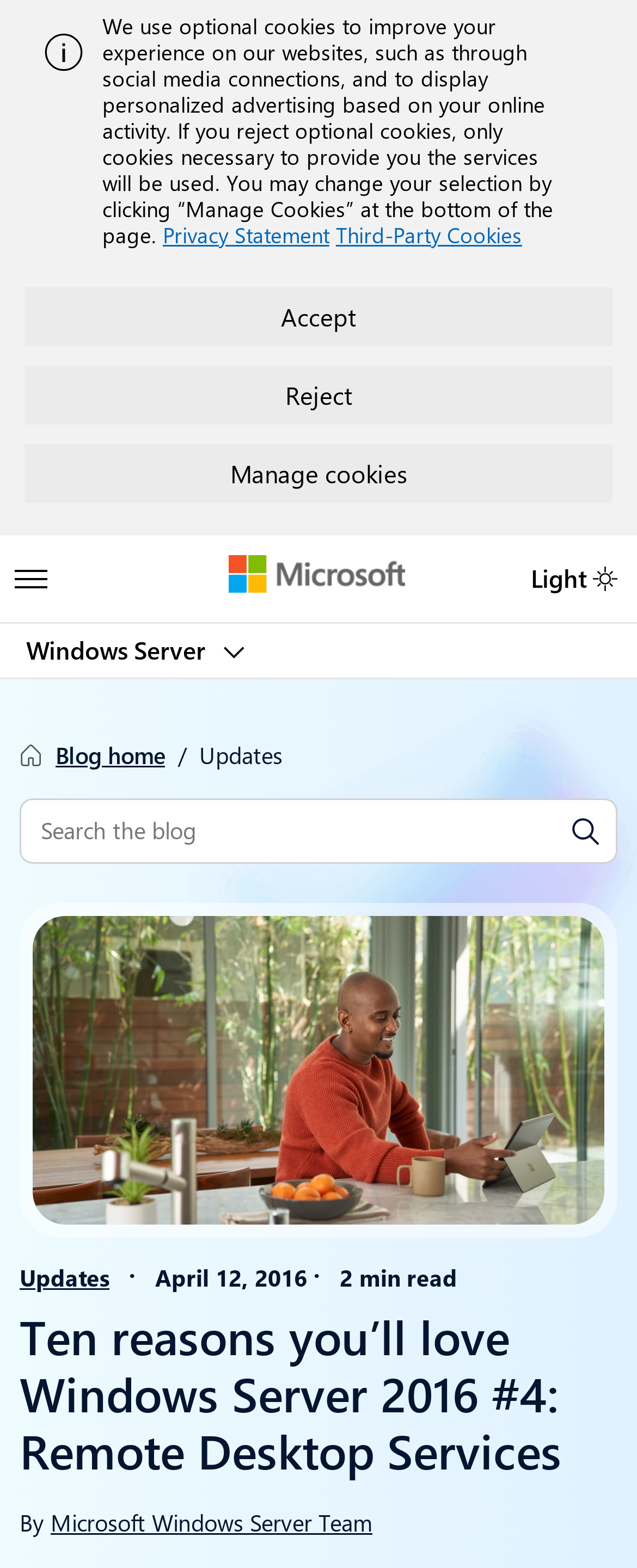Please identify and generate the text content of the webpage's main heading.

Ten reasons you’ll love Windows Server 2016 #4: Remote Desktop Services